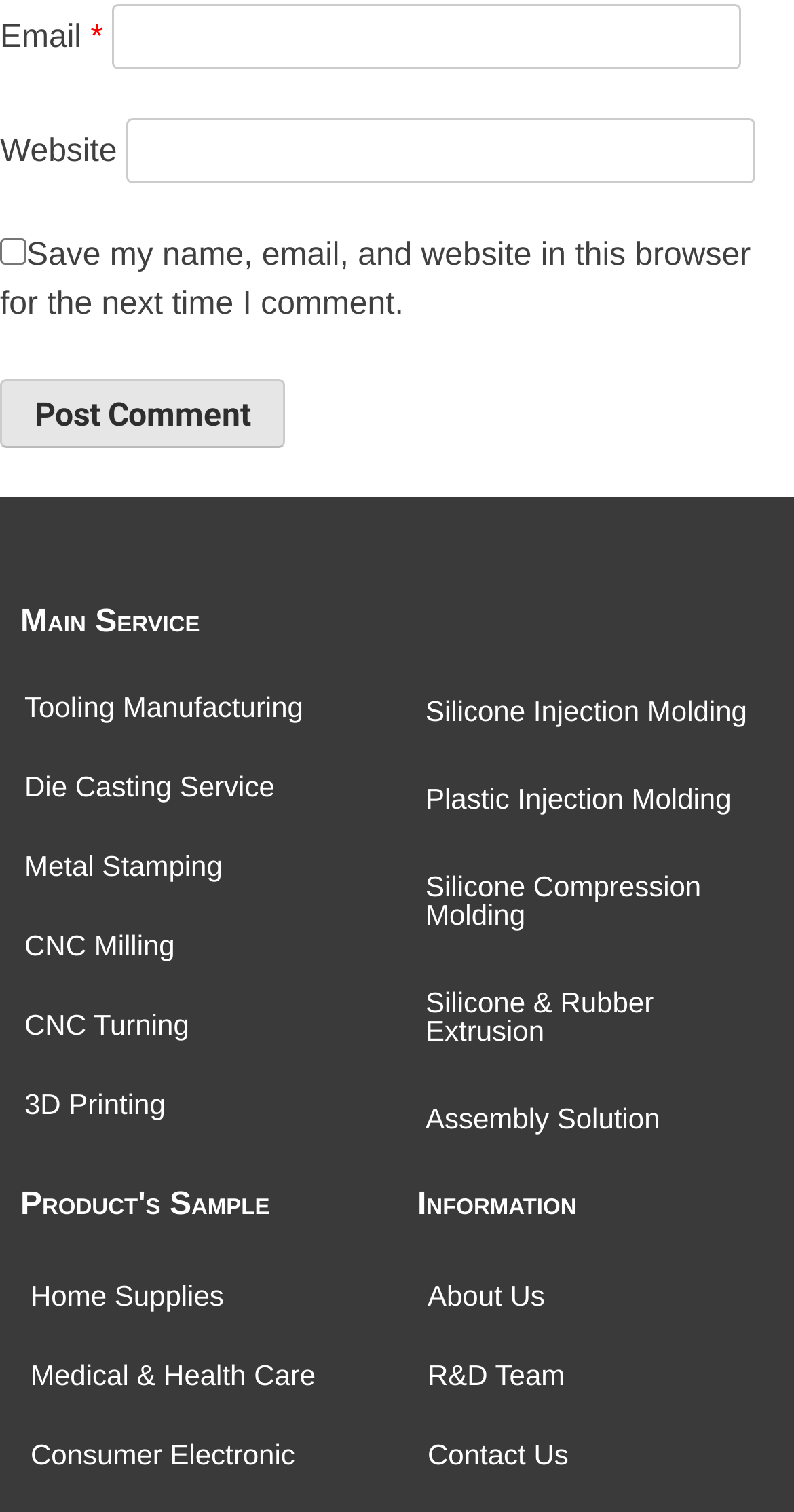Locate the bounding box coordinates of the area to click to fulfill this instruction: "Go to Tooling Manufacturing page". The bounding box should be presented as four float numbers between 0 and 1, in the order [left, top, right, bottom].

[0.0, 0.442, 0.5, 0.493]